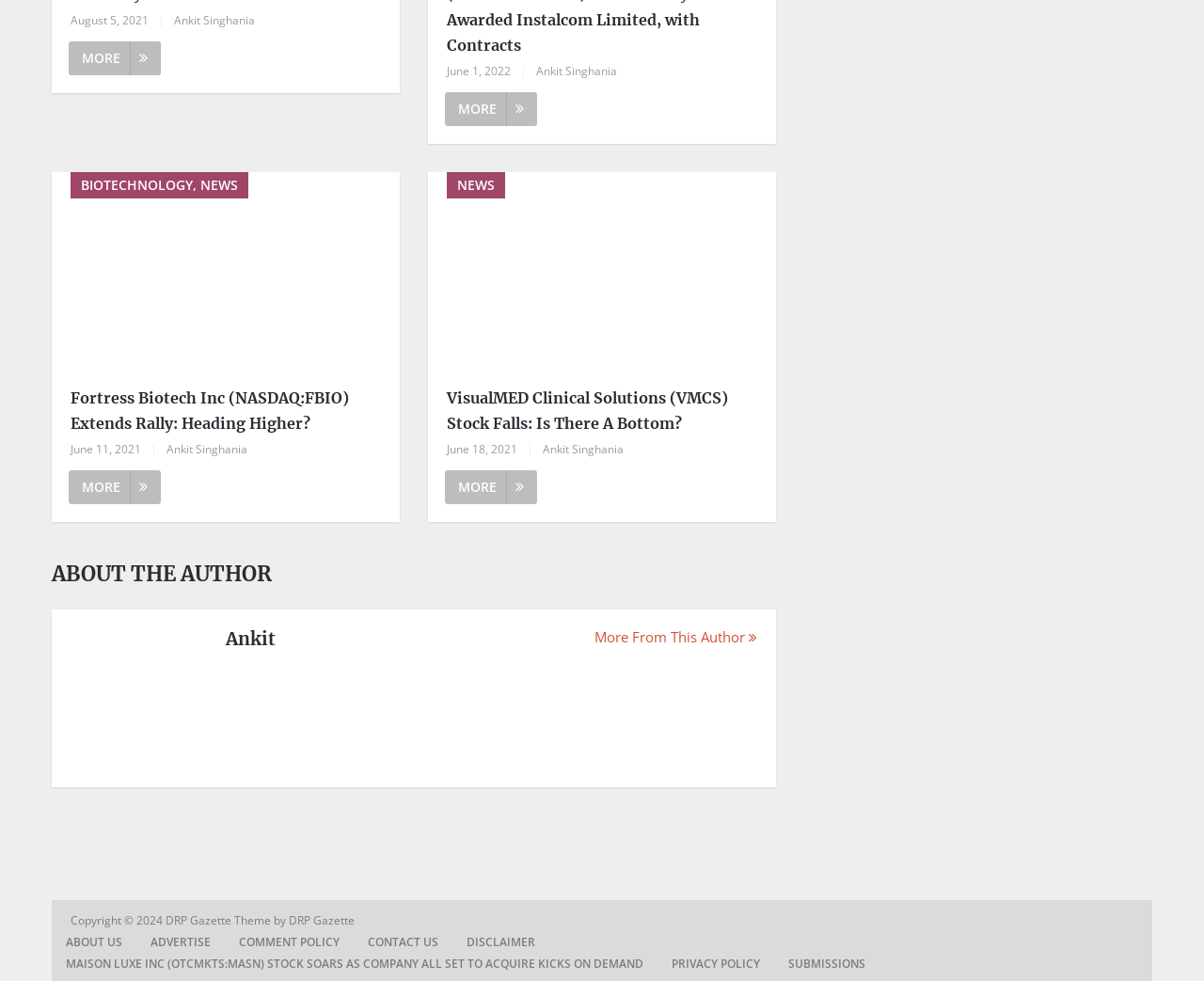Identify the bounding box for the given UI element using the description provided. Coordinates should be in the format (top-left x, top-left y, bottom-right x, bottom-right y) and must be between 0 and 1. Here is the description: Disclaimer

[0.376, 0.949, 0.456, 0.971]